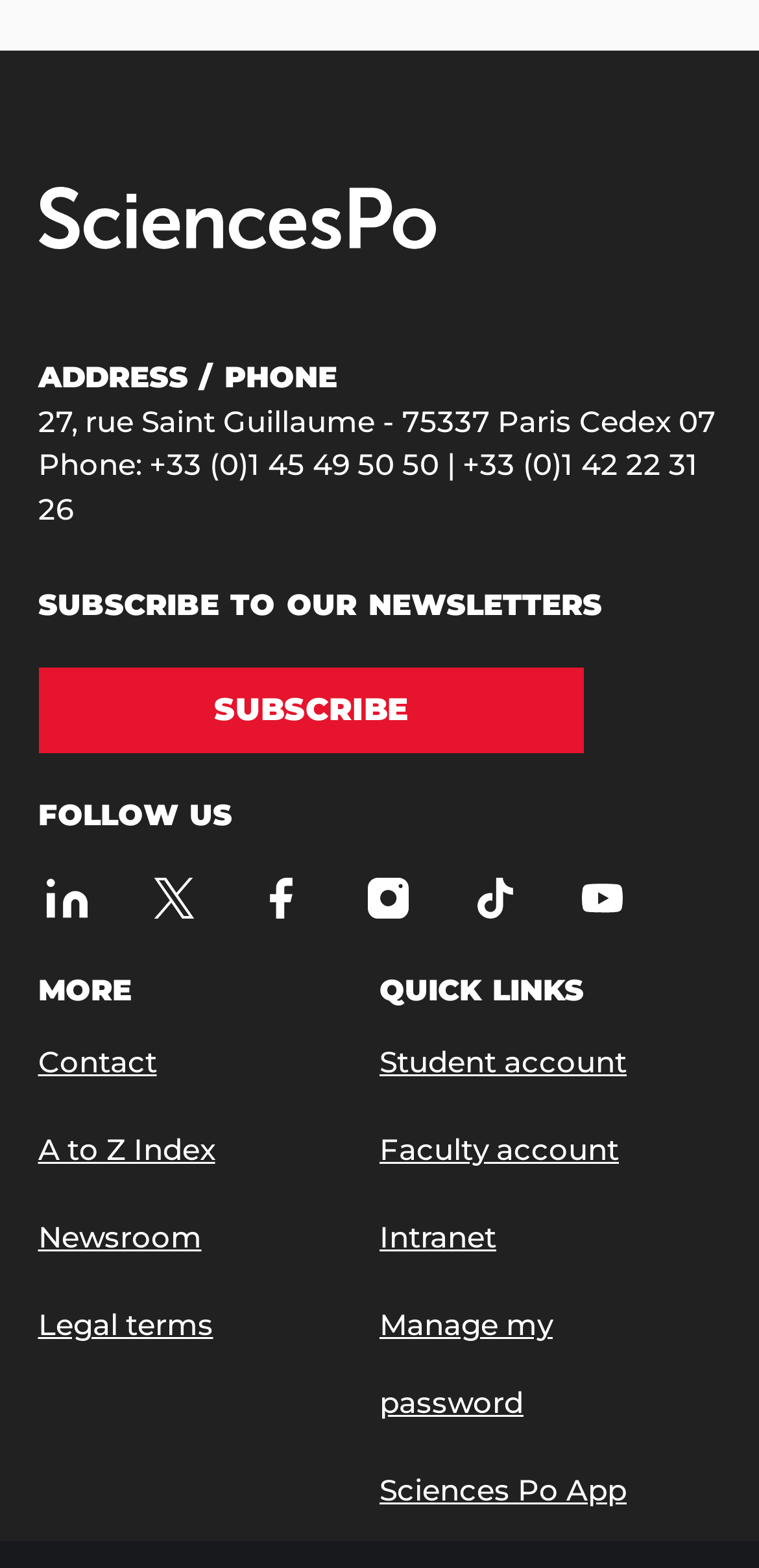Determine the bounding box coordinates of the area to click in order to meet this instruction: "Contact Sciences Po".

[0.05, 0.653, 0.428, 0.702]